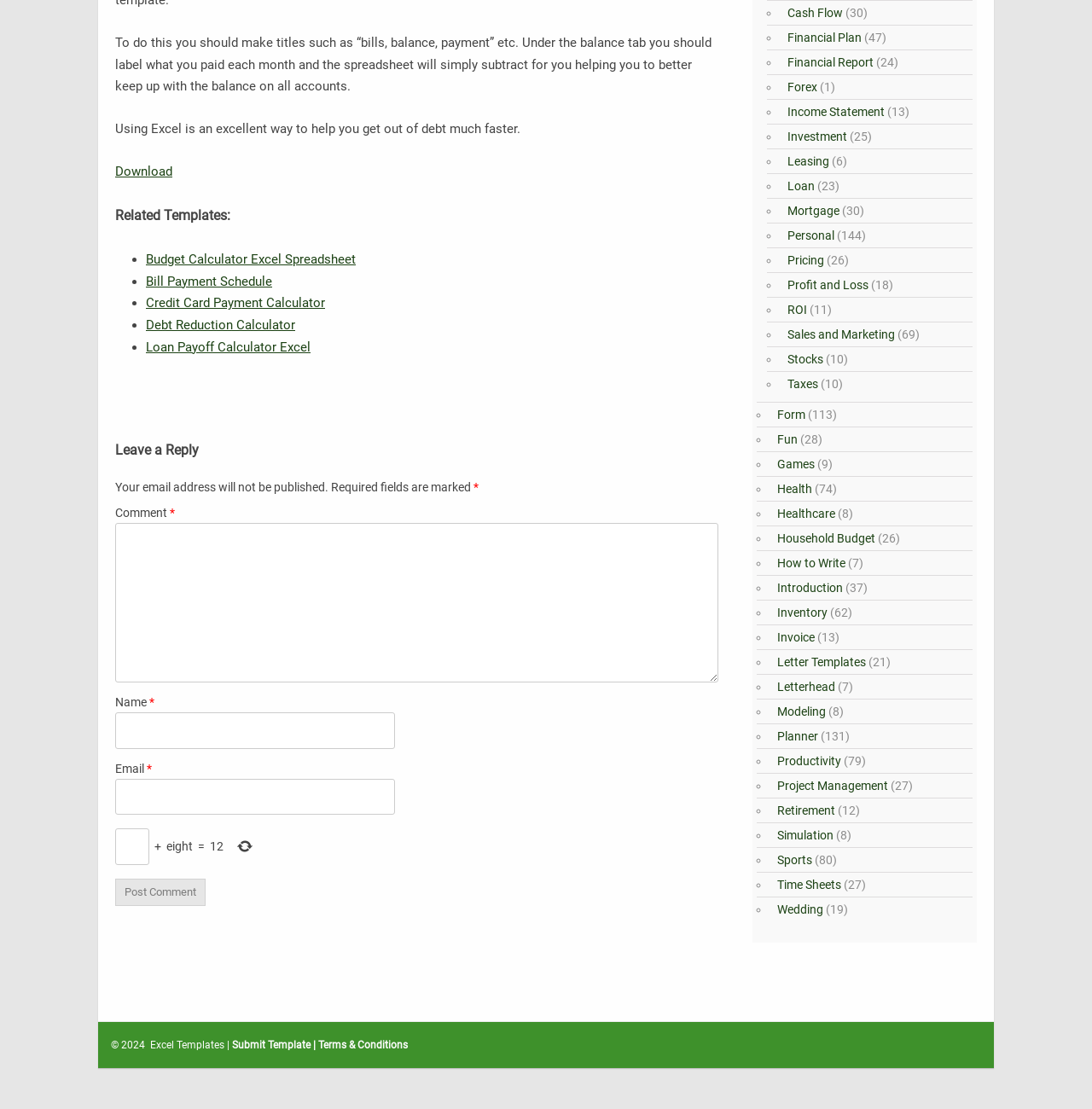Based on the element description "Time Sheets", predict the bounding box coordinates of the UI element.

[0.708, 0.792, 0.77, 0.804]